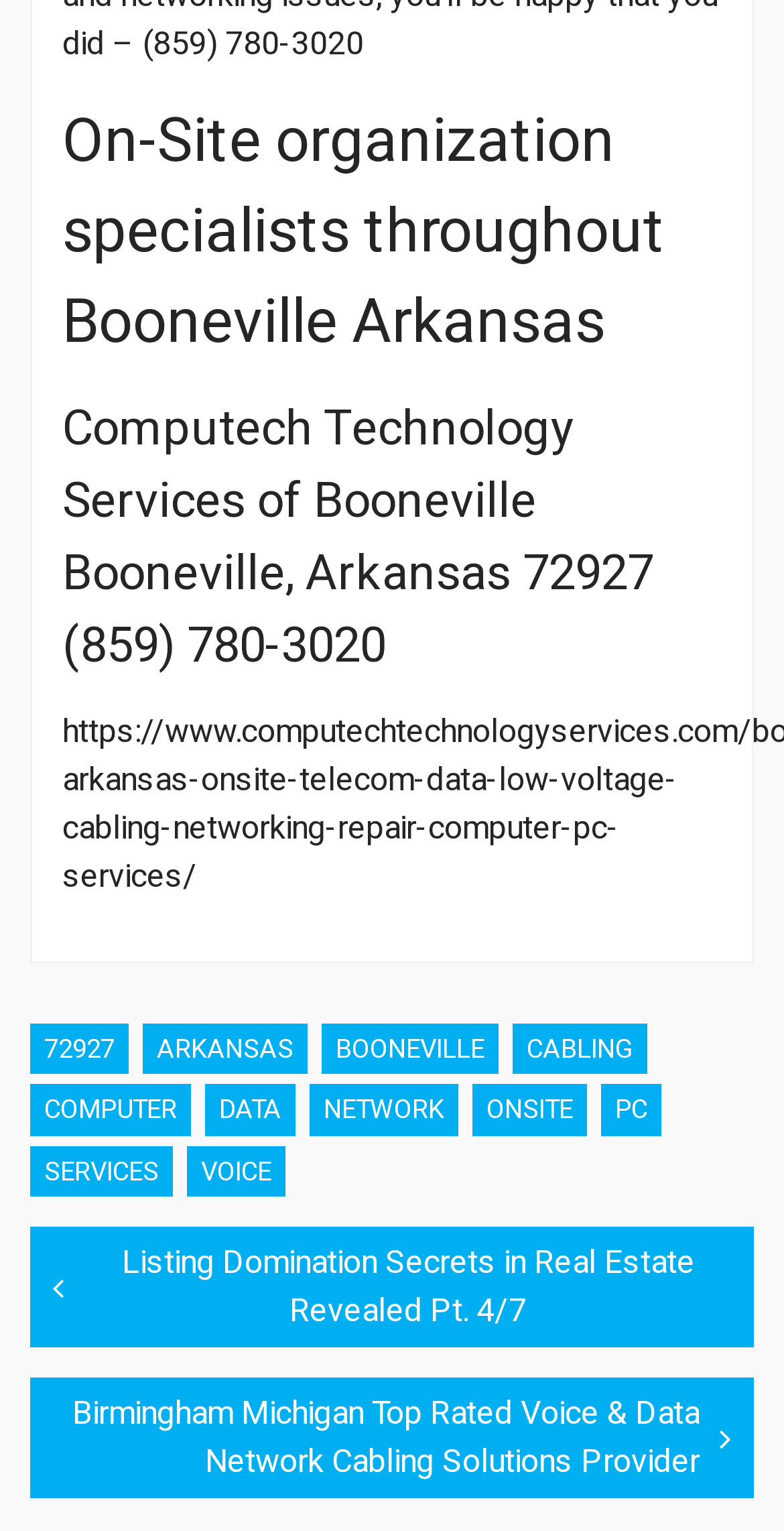Using the details in the image, give a detailed response to the question below:
What is the title of the latest post?

I found the latest post by looking at the navigation element that contains the post links, and then found the first link element that contains the title of the post.